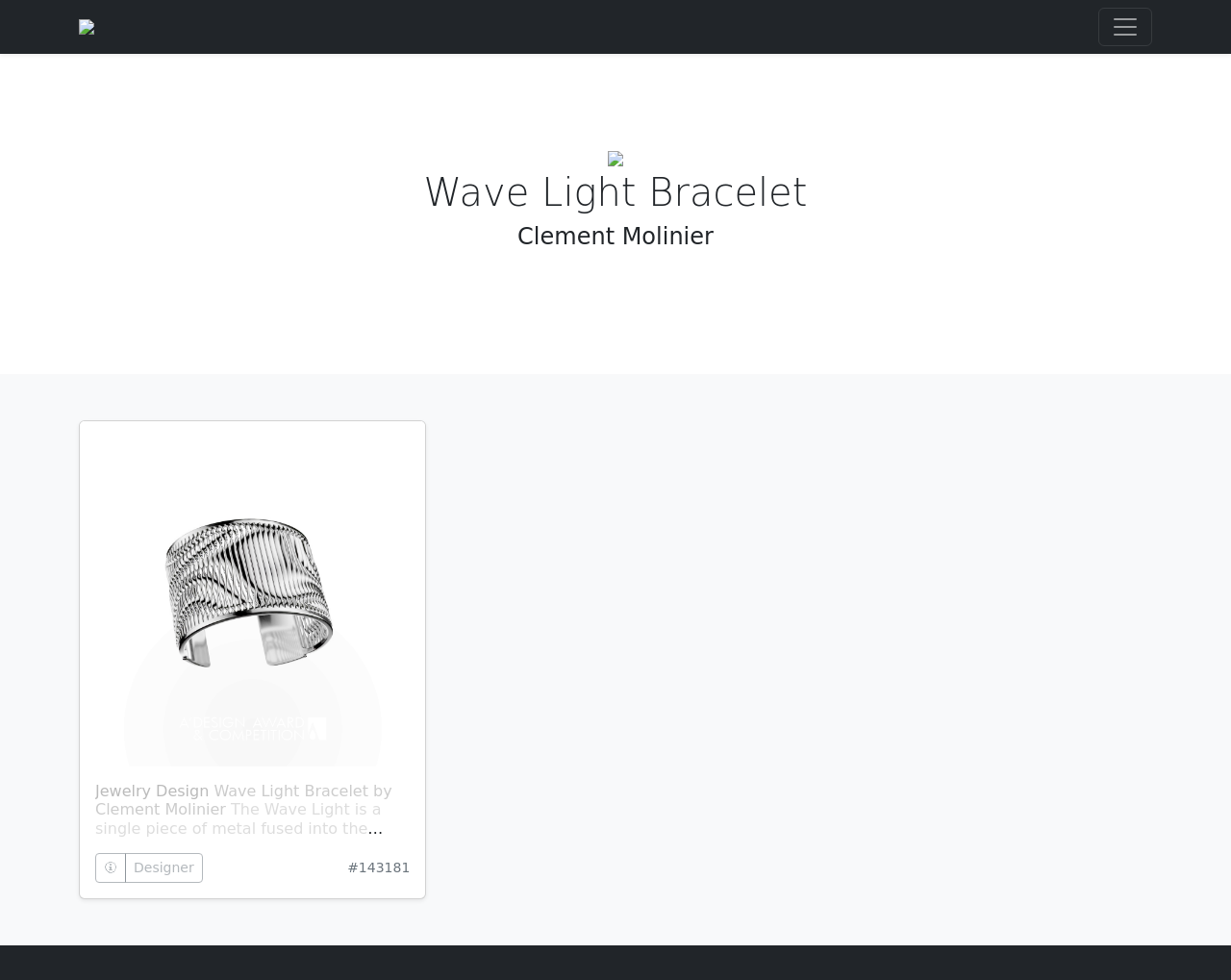Please find and generate the text of the main heading on the webpage.

Wave Light Bracelet